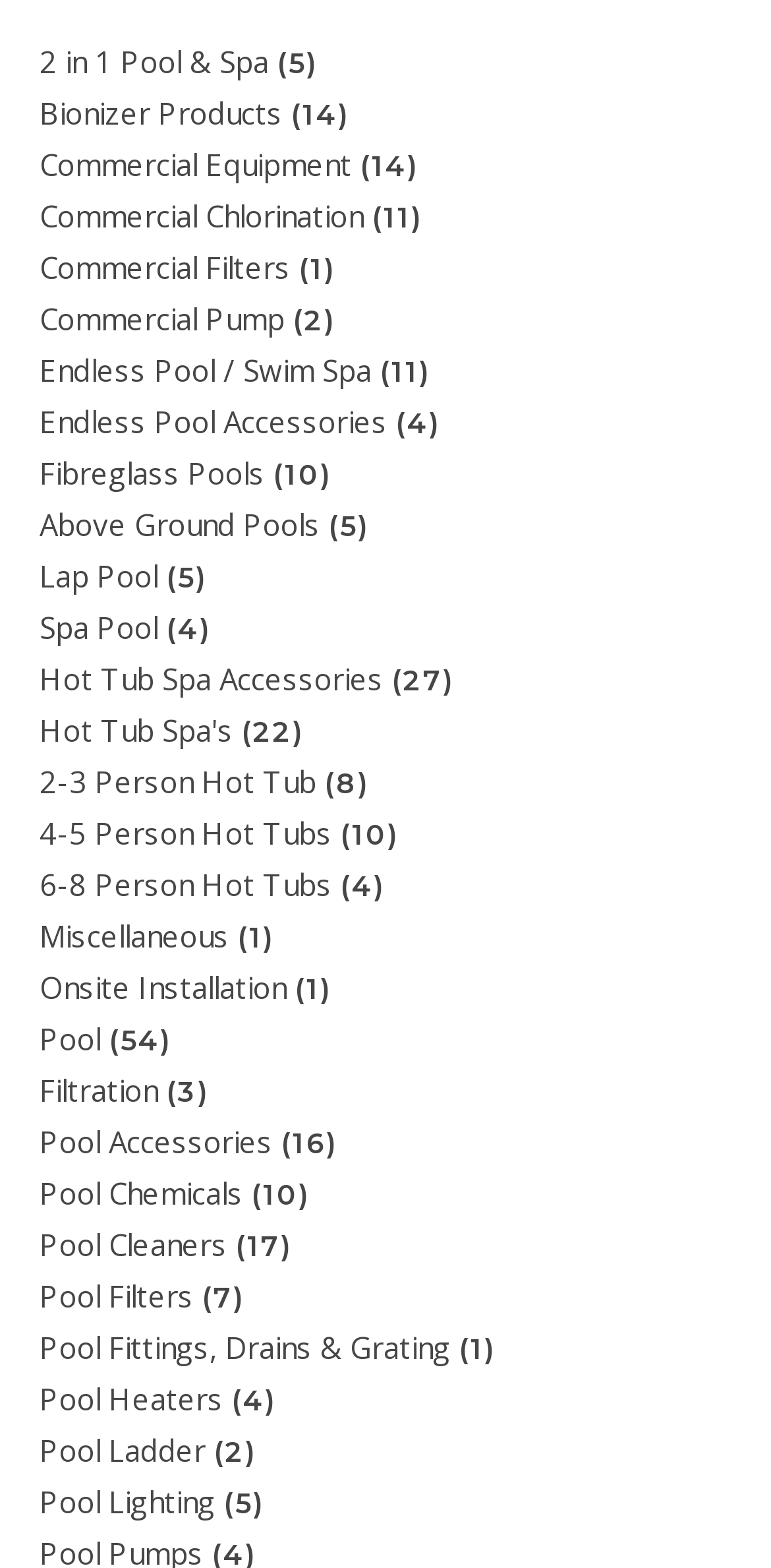Can you find the bounding box coordinates for the element that needs to be clicked to execute this instruction: "View Endless Pool / Swim Spa"? The coordinates should be given as four float numbers between 0 and 1, i.e., [left, top, right, bottom].

[0.051, 0.223, 0.482, 0.249]